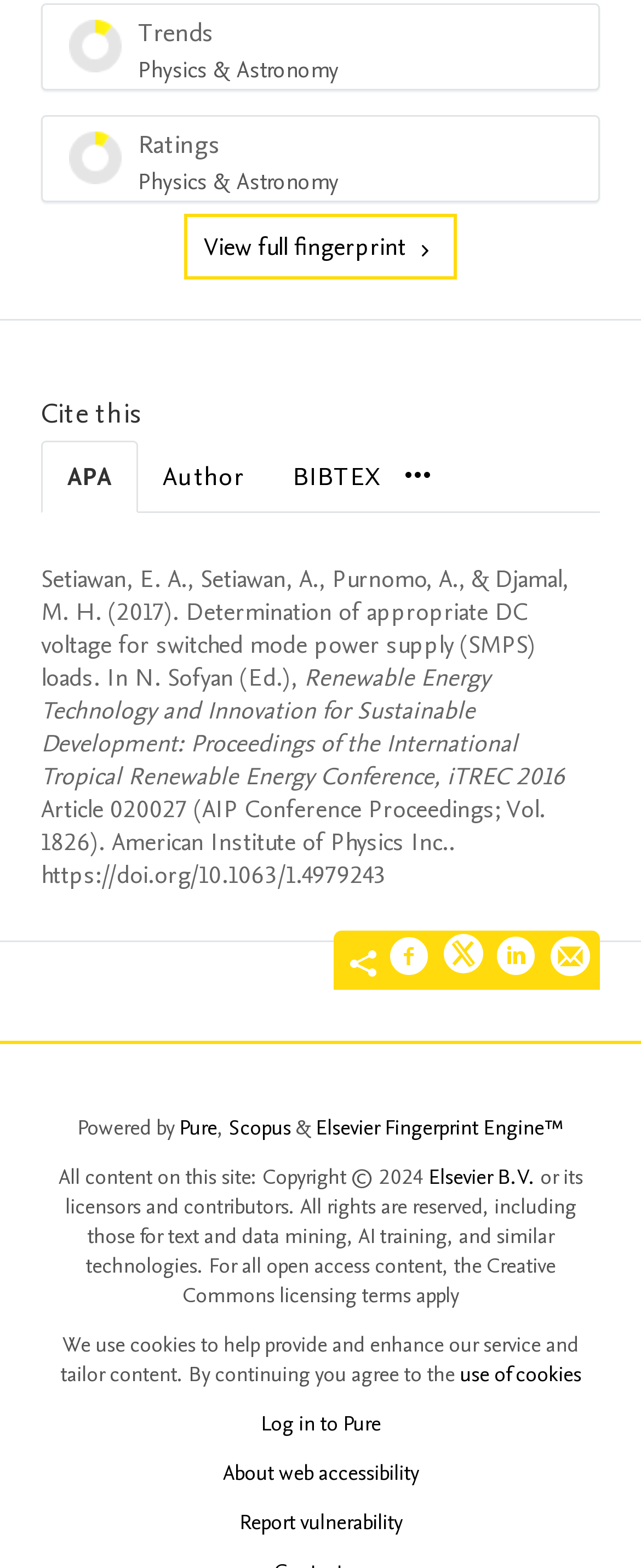Determine the bounding box coordinates for the UI element matching this description: "Log in to Pure".

[0.406, 0.898, 0.594, 0.917]